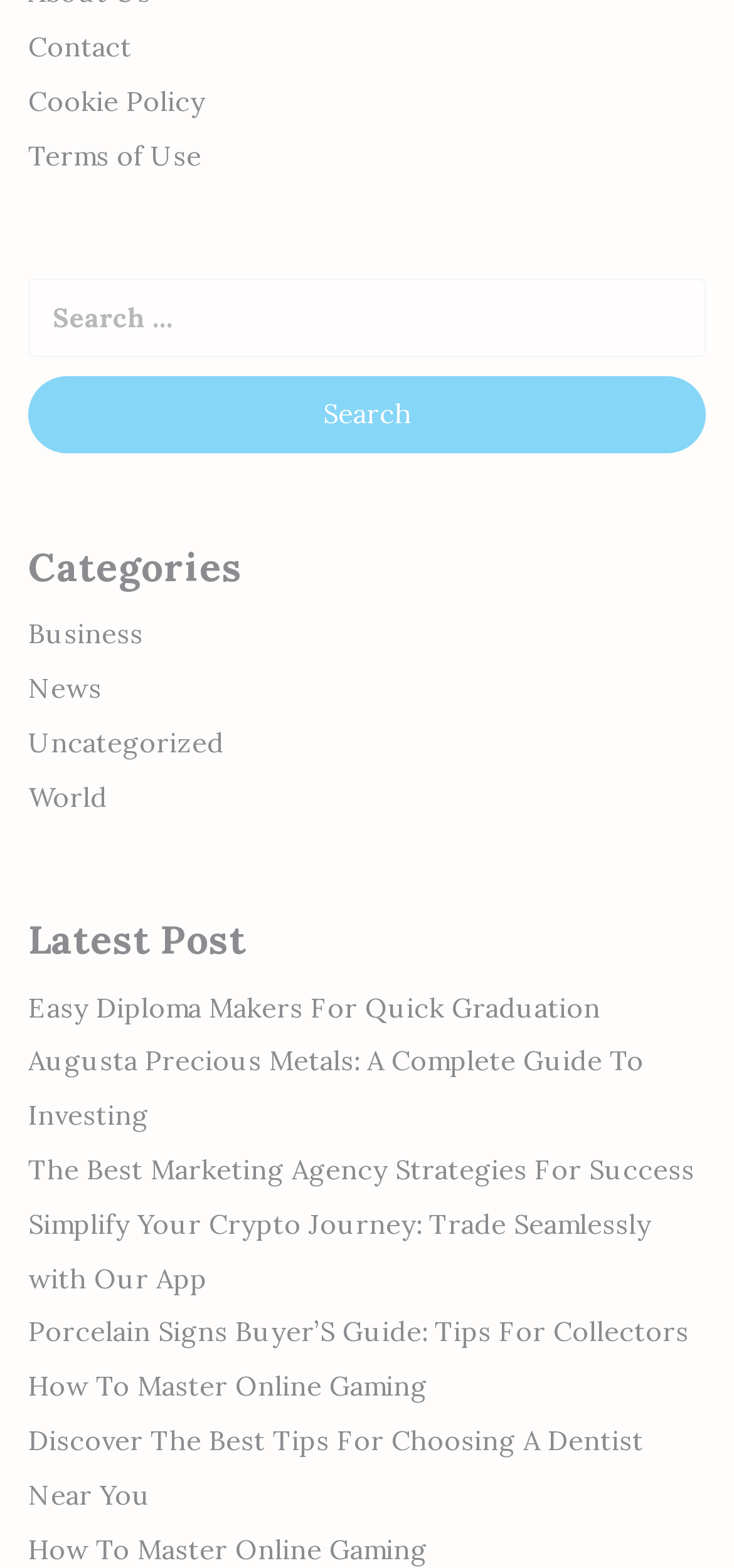Show the bounding box coordinates of the region that should be clicked to follow the instruction: "go to the News category."

[0.038, 0.429, 0.138, 0.45]